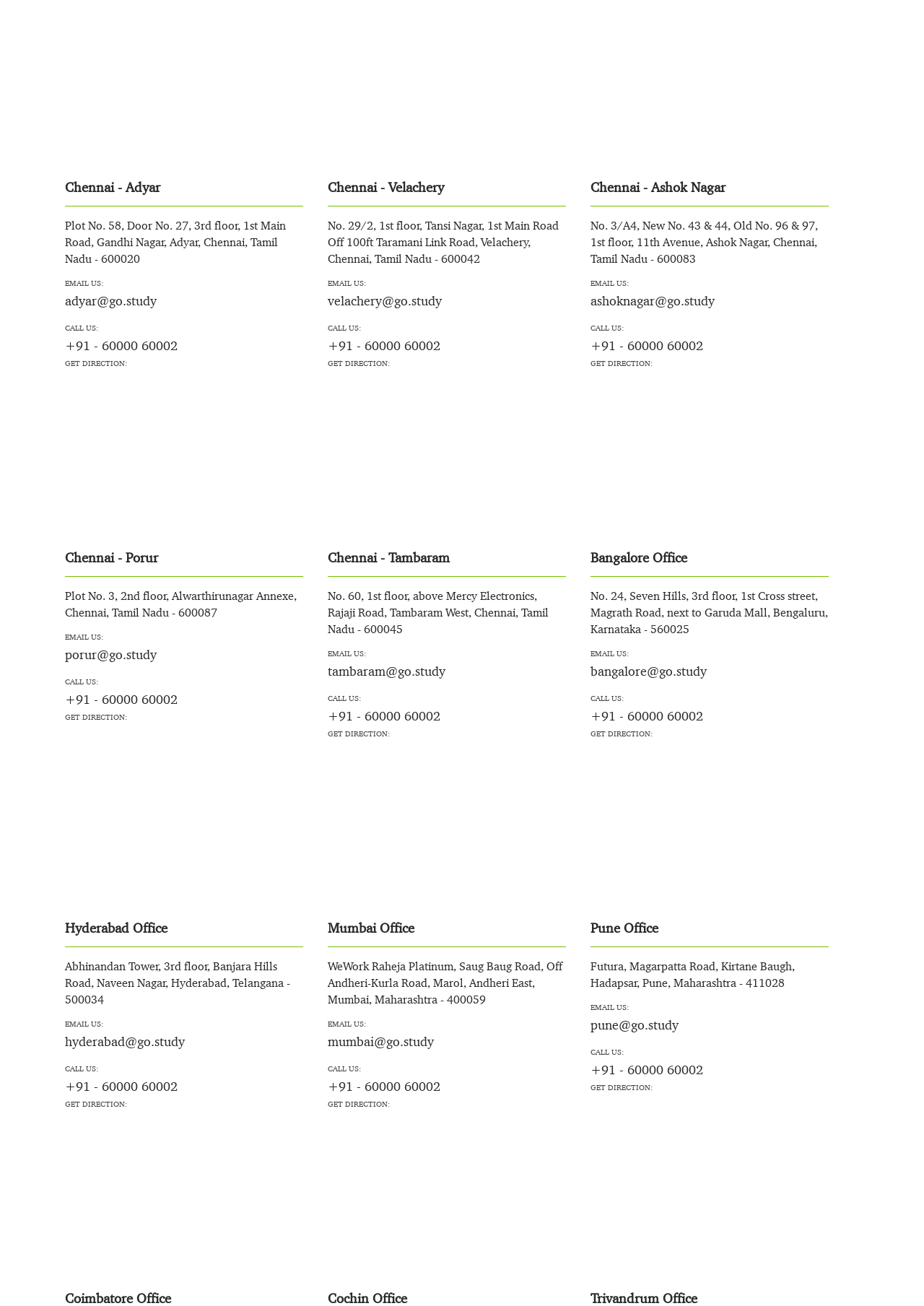What is the email address of Chennai - Velachery office?
By examining the image, provide a one-word or phrase answer.

velachery@go.study